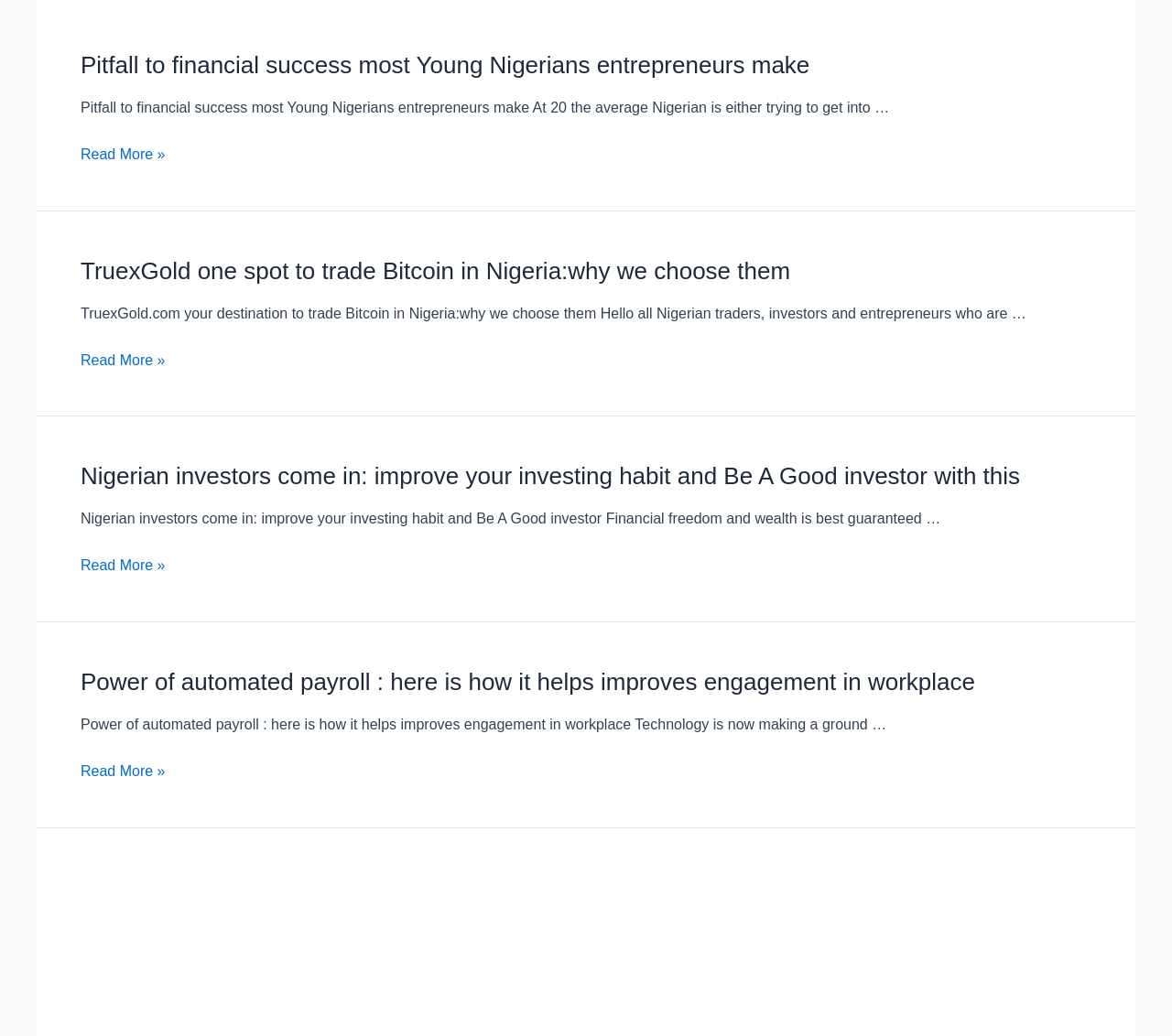Please indicate the bounding box coordinates for the clickable area to complete the following task: "Learn about TruexGold for trading Bitcoin in Nigeria". The coordinates should be specified as four float numbers between 0 and 1, i.e., [left, top, right, bottom].

[0.069, 0.248, 0.674, 0.275]